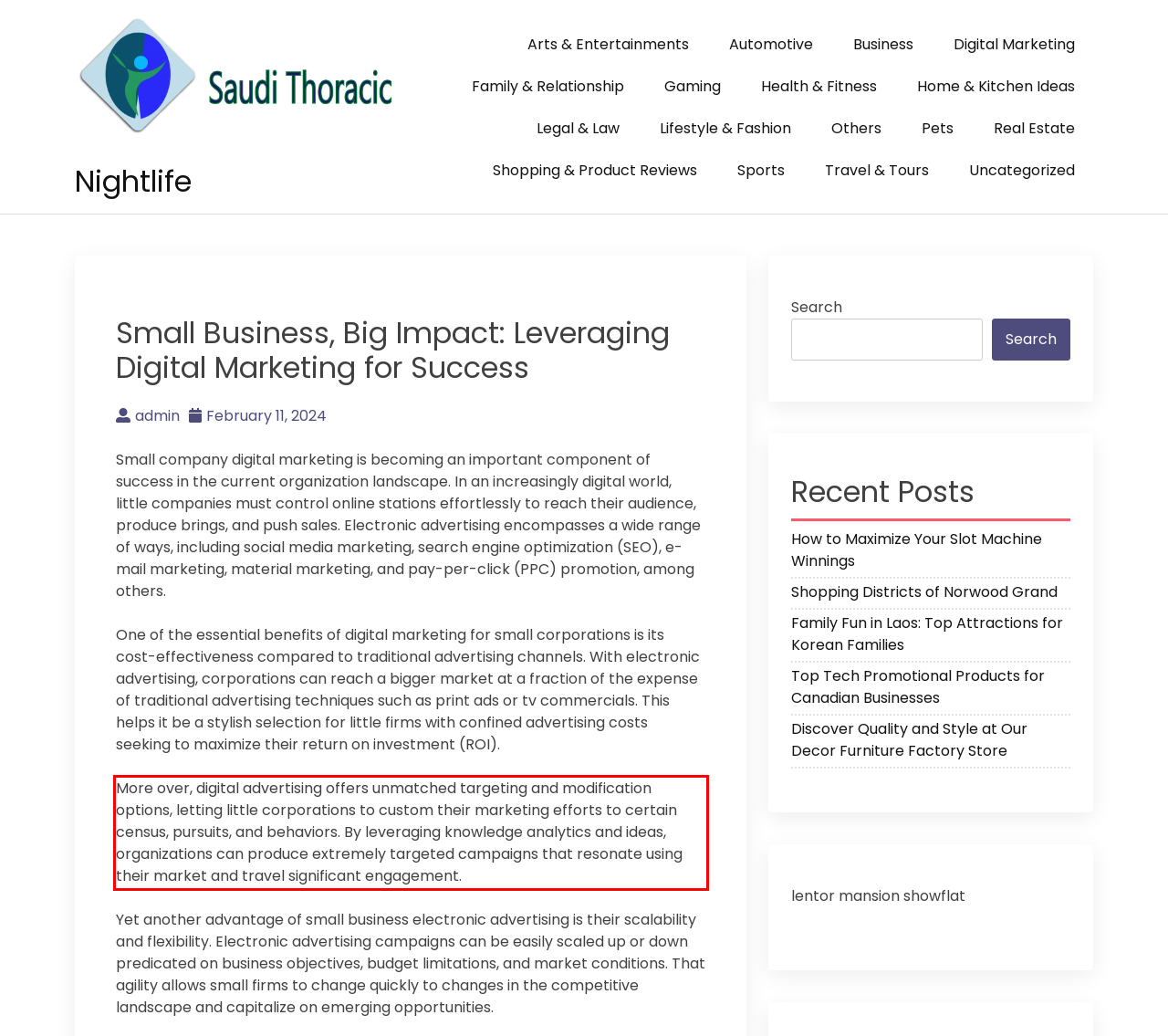Locate the red bounding box in the provided webpage screenshot and use OCR to determine the text content inside it.

More over, digital advertising offers unmatched targeting and modification options, letting little corporations to custom their marketing efforts to certain census, pursuits, and behaviors. By leveraging knowledge analytics and ideas, organizations can produce extremely targeted campaigns that resonate using their market and travel significant engagement.